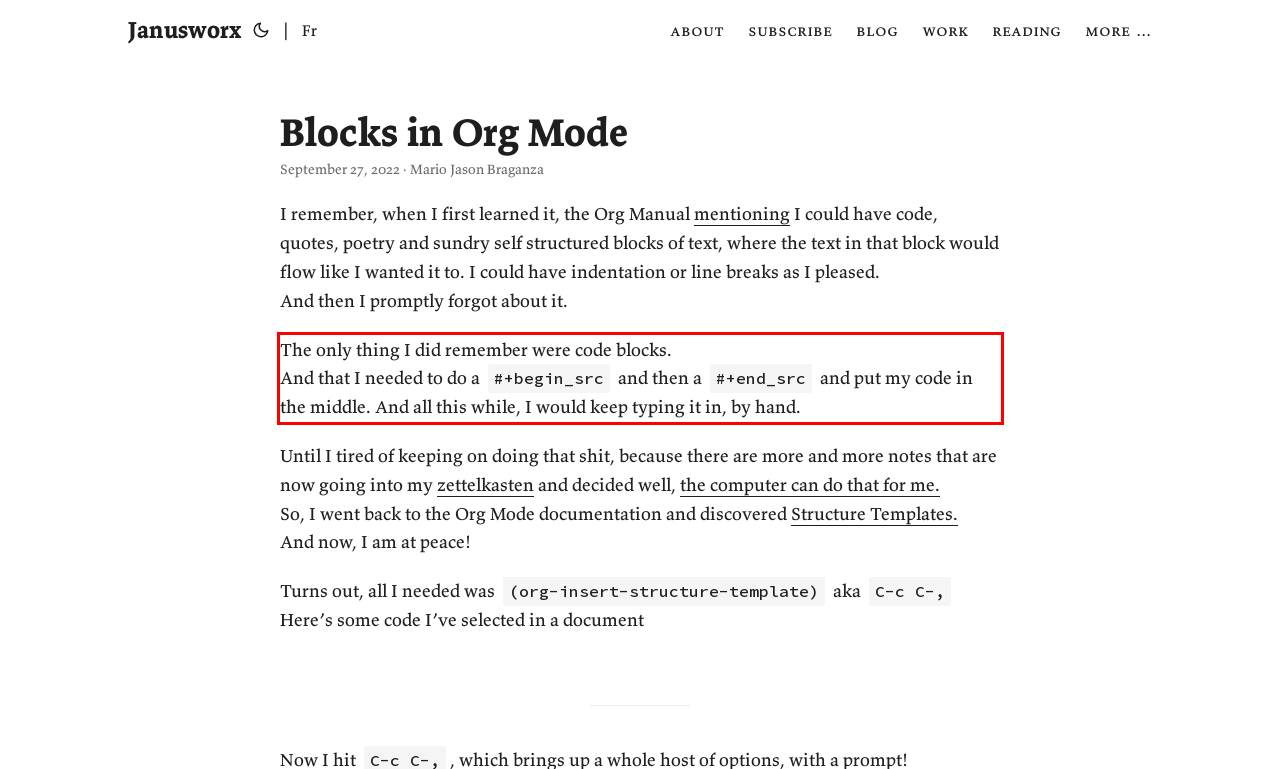Locate the red bounding box in the provided webpage screenshot and use OCR to determine the text content inside it.

The only thing I did remember were code blocks. And that I needed to do a #+begin_src and then a #+end_src and put my code in the middle. And all this while, I would keep typing it in, by hand.